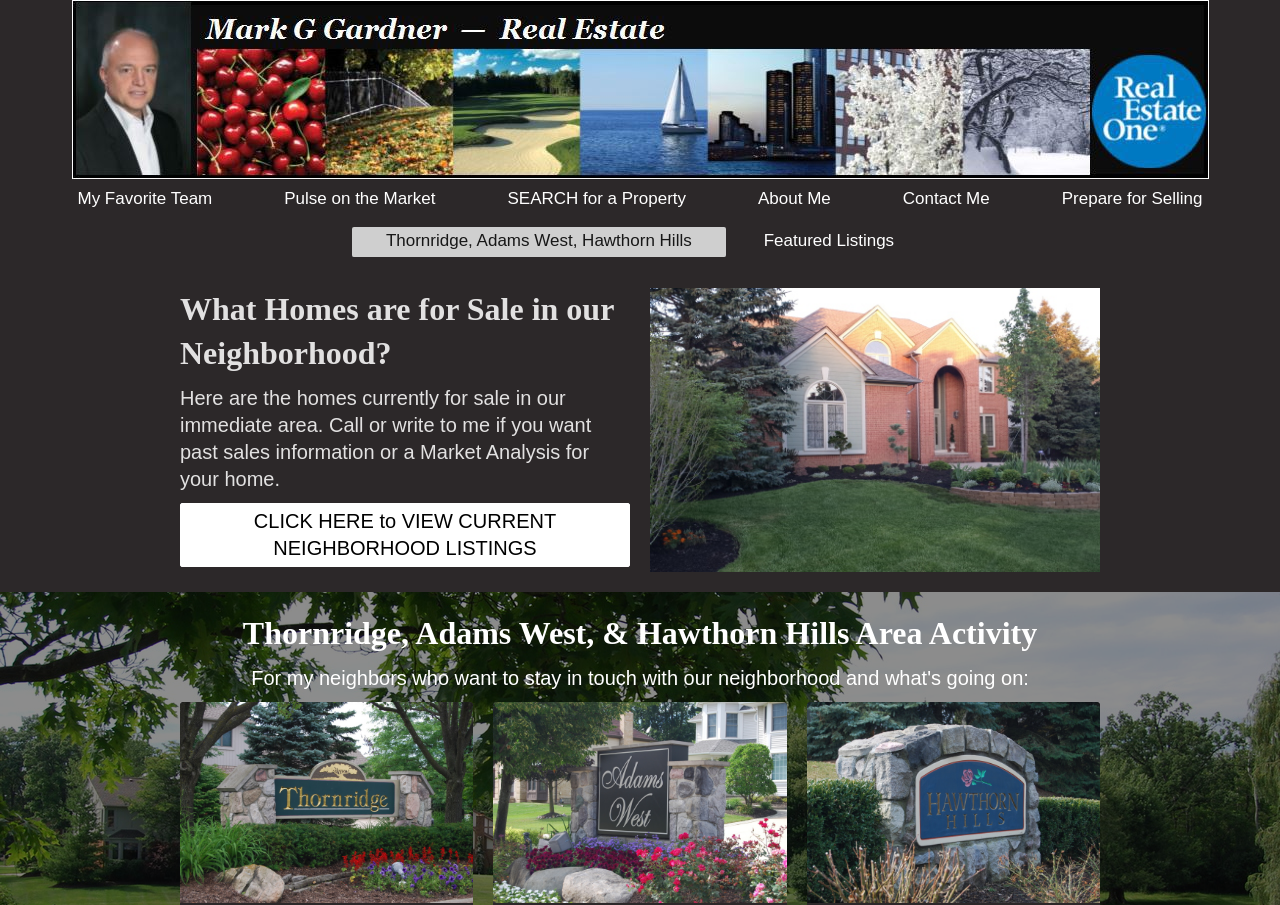Can you specify the bounding box coordinates for the region that should be clicked to fulfill this instruction: "View my favorite team".

[0.034, 0.204, 0.192, 0.237]